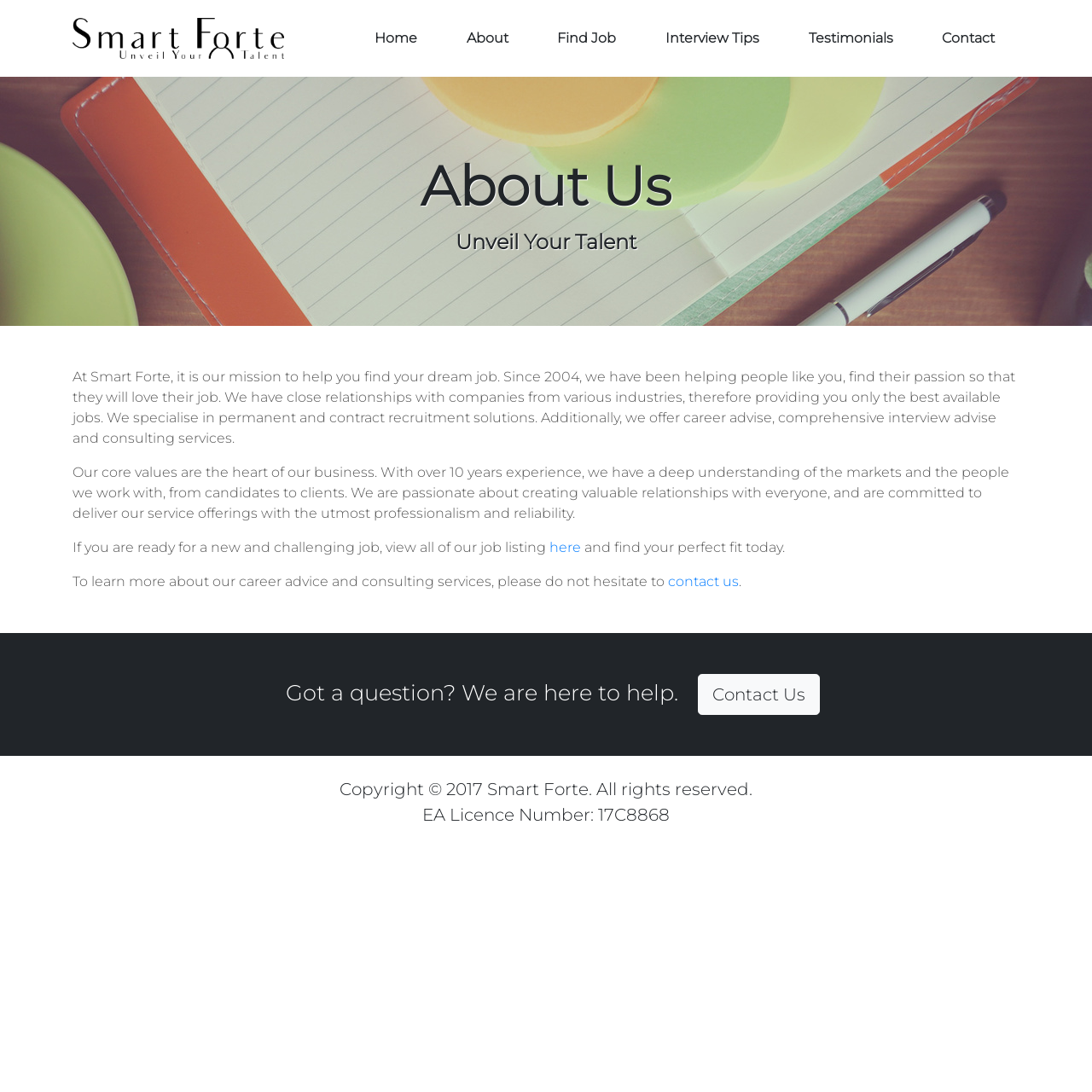What is the main purpose of Smart Forte?
Please look at the screenshot and answer using one word or phrase.

Recruitment Solutions